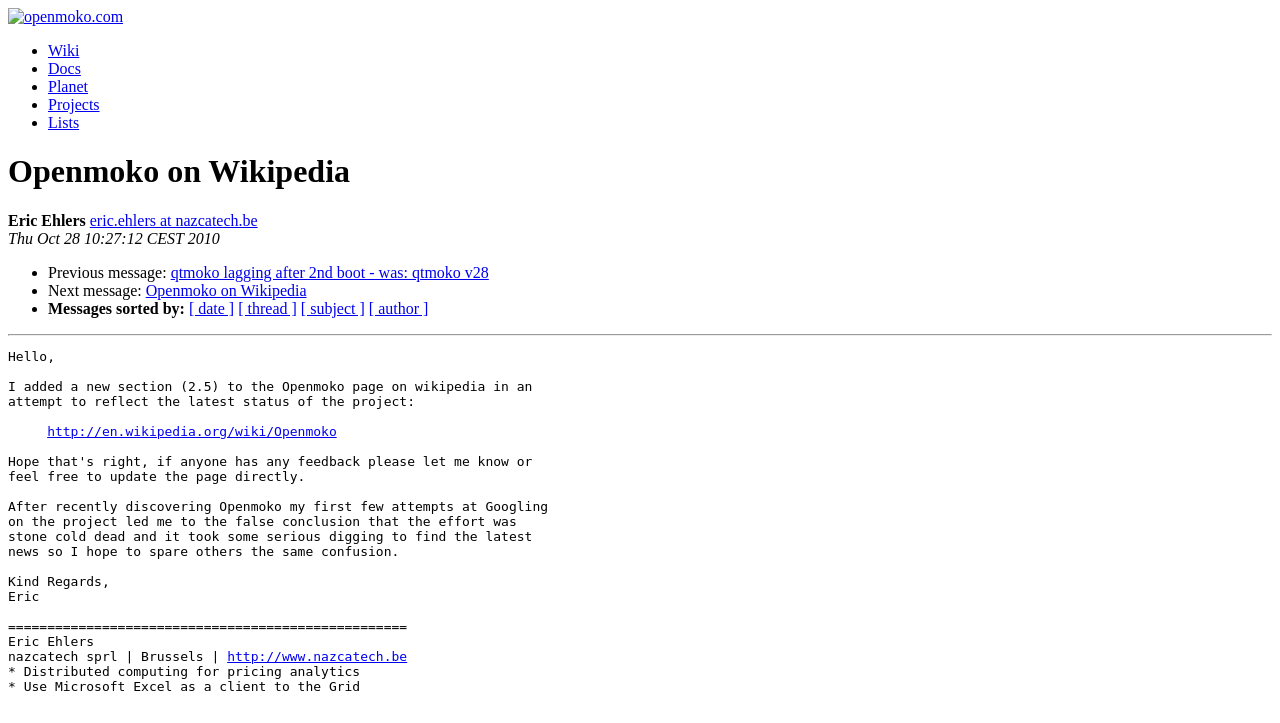Locate the coordinates of the bounding box for the clickable region that fulfills this instruction: "Go to Wiki page".

[0.038, 0.058, 0.062, 0.082]